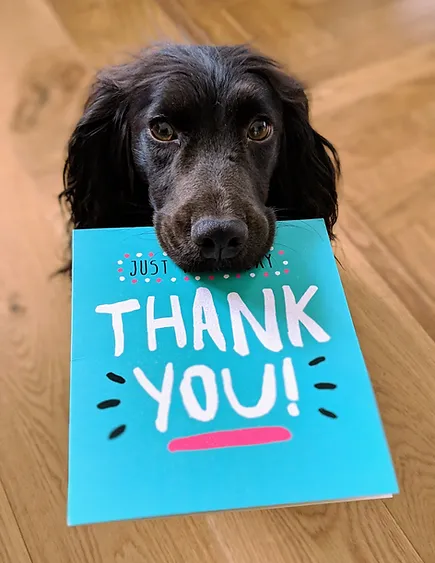What color is the dog's coat?
Please interpret the details in the image and answer the question thoroughly.

The caption explicitly states that the dog has a 'glossy black coat', which indicates that the dog's fur is black in color.